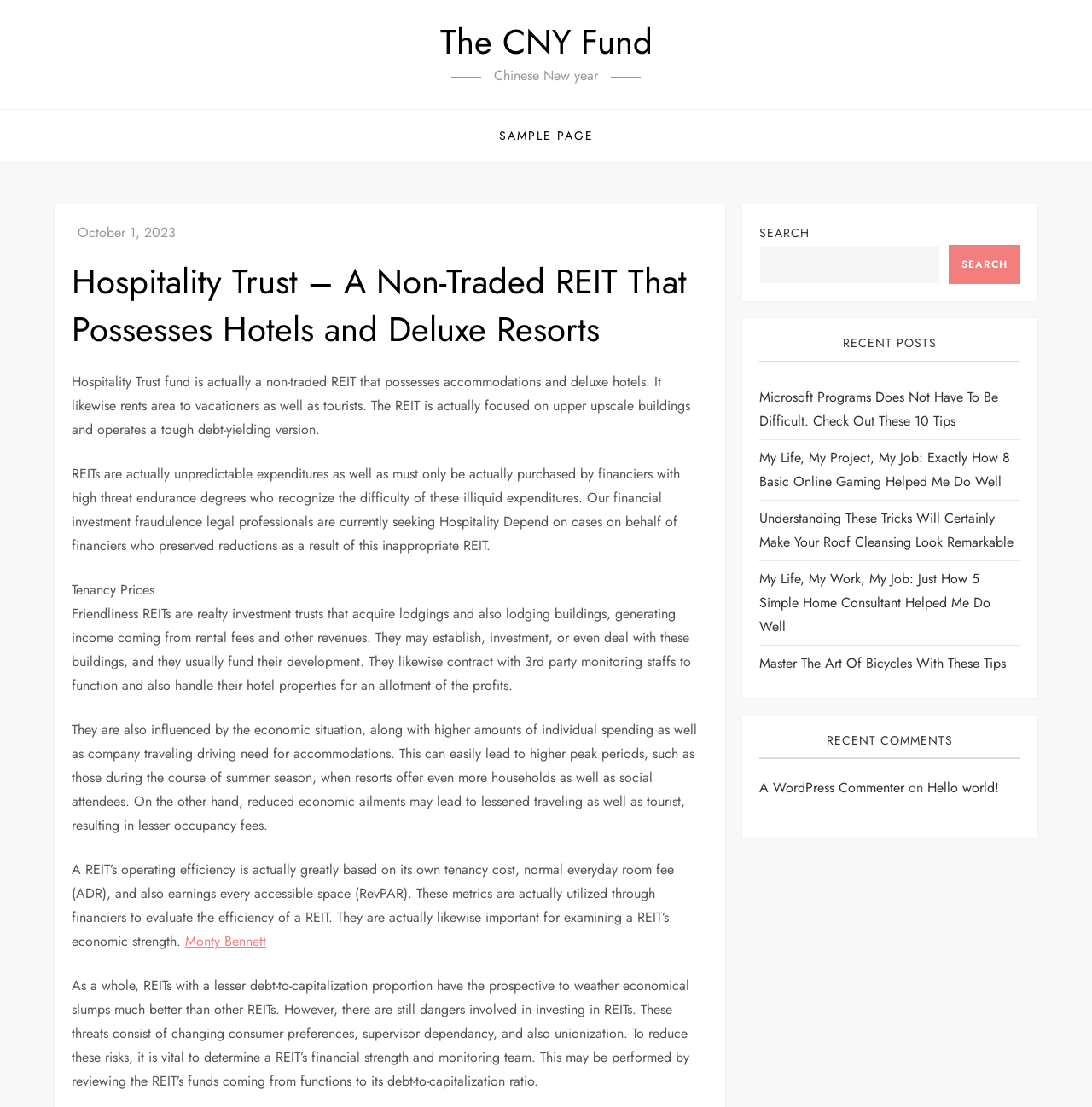Highlight the bounding box coordinates of the region I should click on to meet the following instruction: "Click the 'Monty Bennett' link".

[0.17, 0.841, 0.244, 0.859]